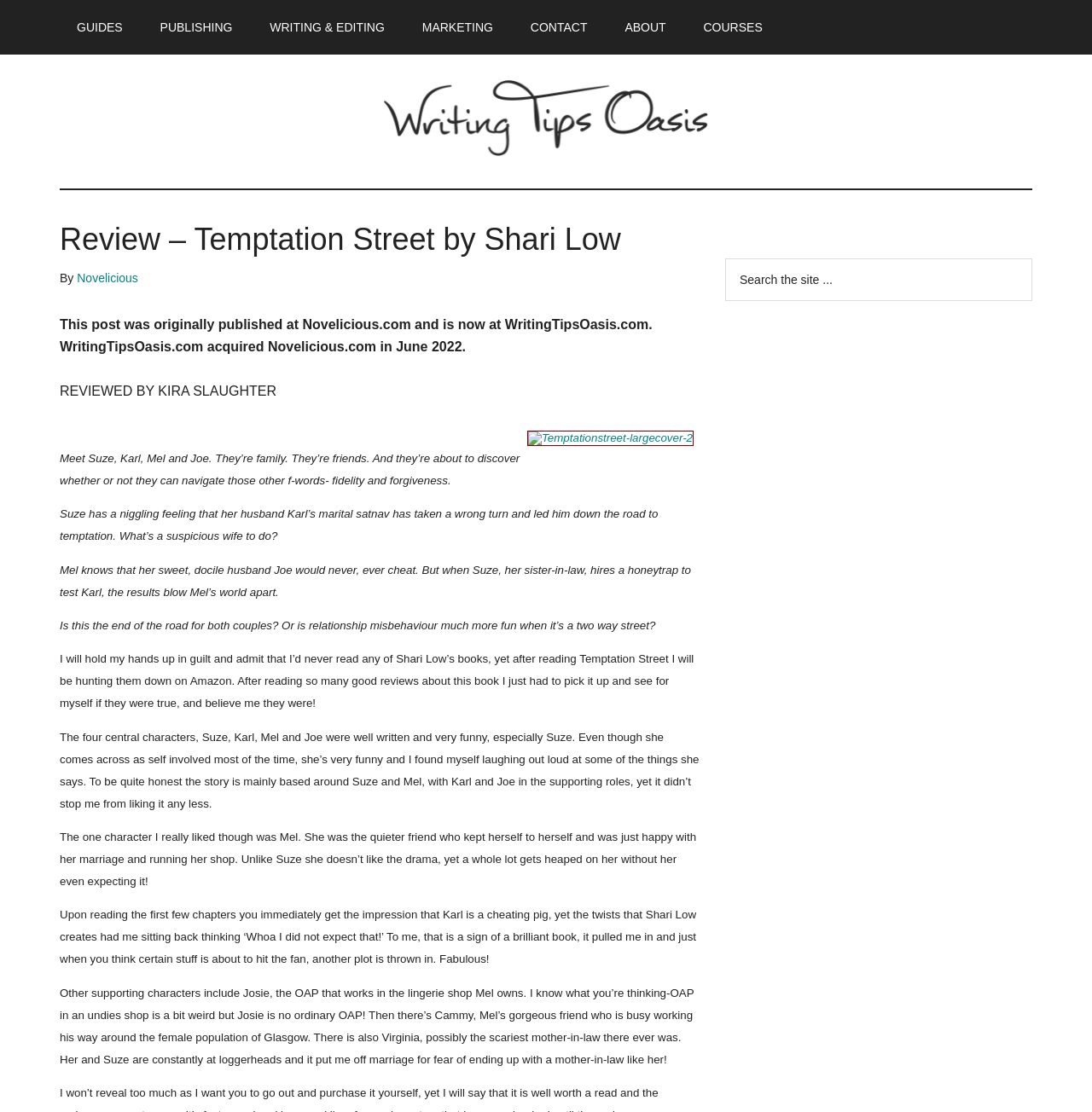Please study the image and answer the question comprehensively:
What is the name of the shop owned by Mel?

The type of shop owned by Mel can be inferred from the text 'Then there’s Josie, the OAP that works in the lingerie shop Mel owns.' which mentions that Mel owns a lingerie shop.